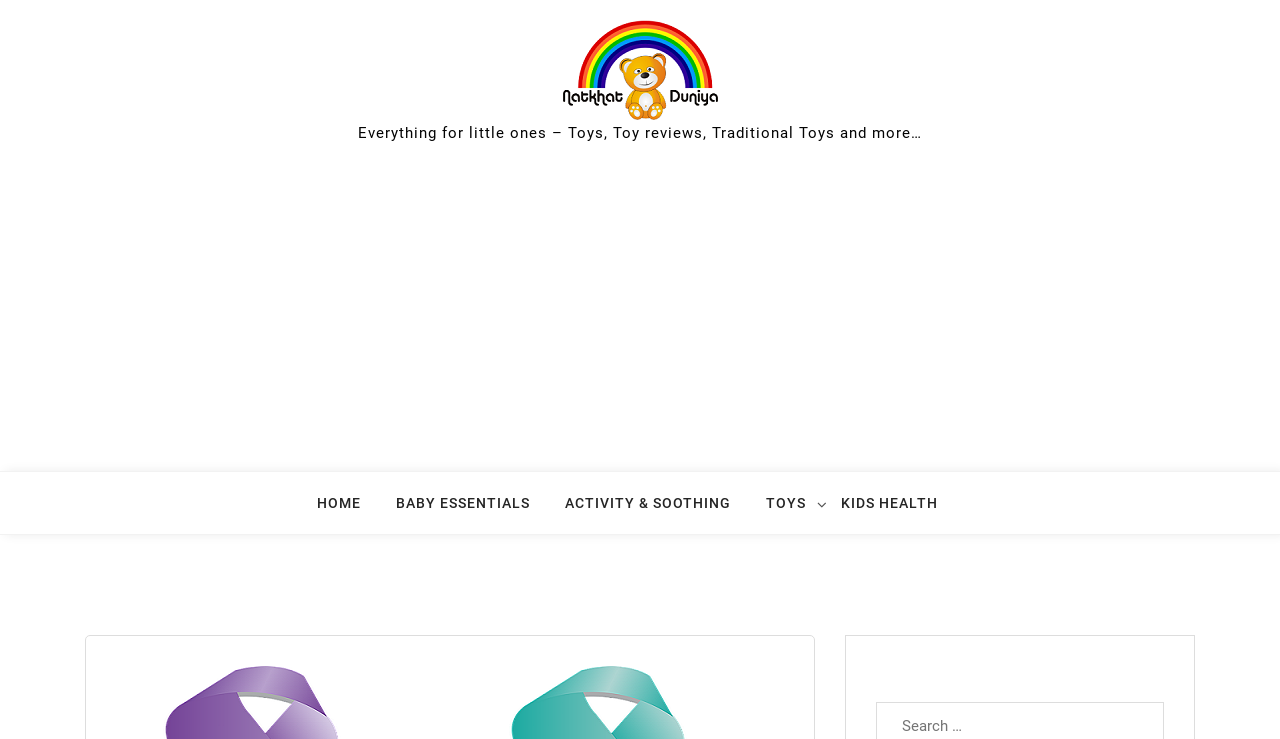Give a short answer using one word or phrase for the question:
What is the tone of the website?

Informative